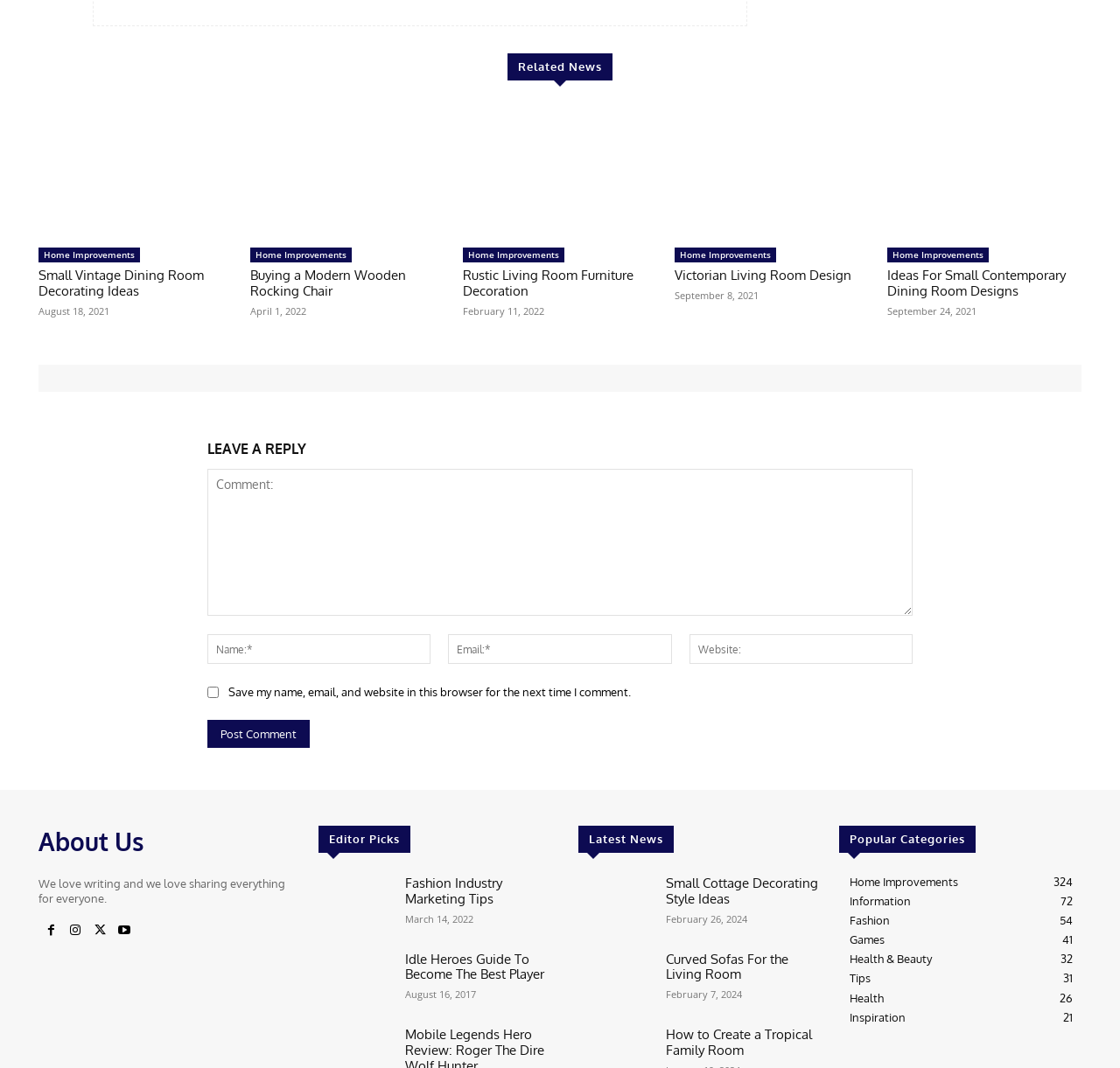How many categories are listed under 'Popular Categories'?
Based on the image, answer the question in a detailed manner.

I counted the number of link elements under the 'Popular Categories' heading. There are 7 link elements, each representing a category.